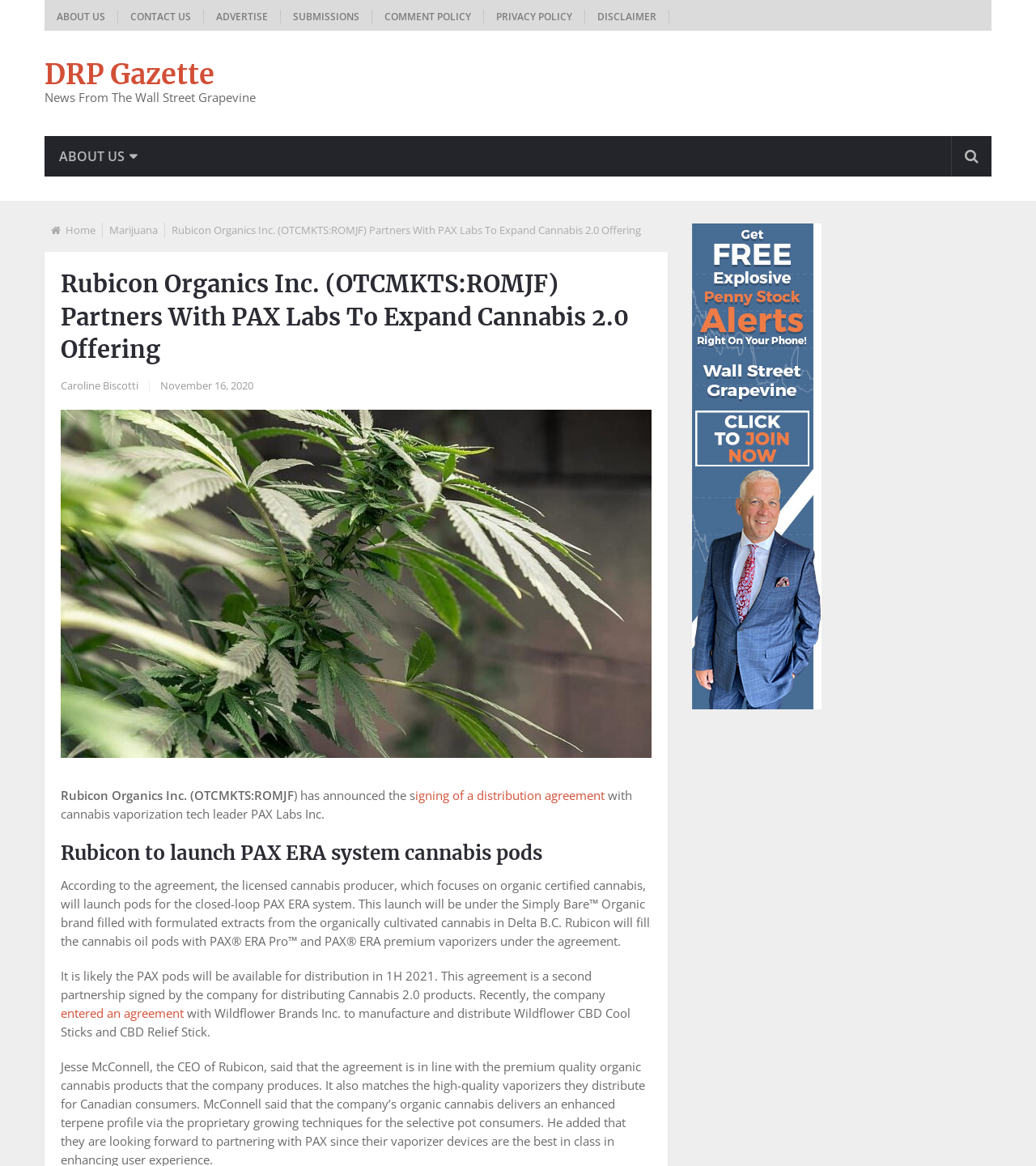Identify the bounding box coordinates for the UI element described as: "entered an agreement". The coordinates should be provided as four floats between 0 and 1: [left, top, right, bottom].

[0.059, 0.862, 0.177, 0.876]